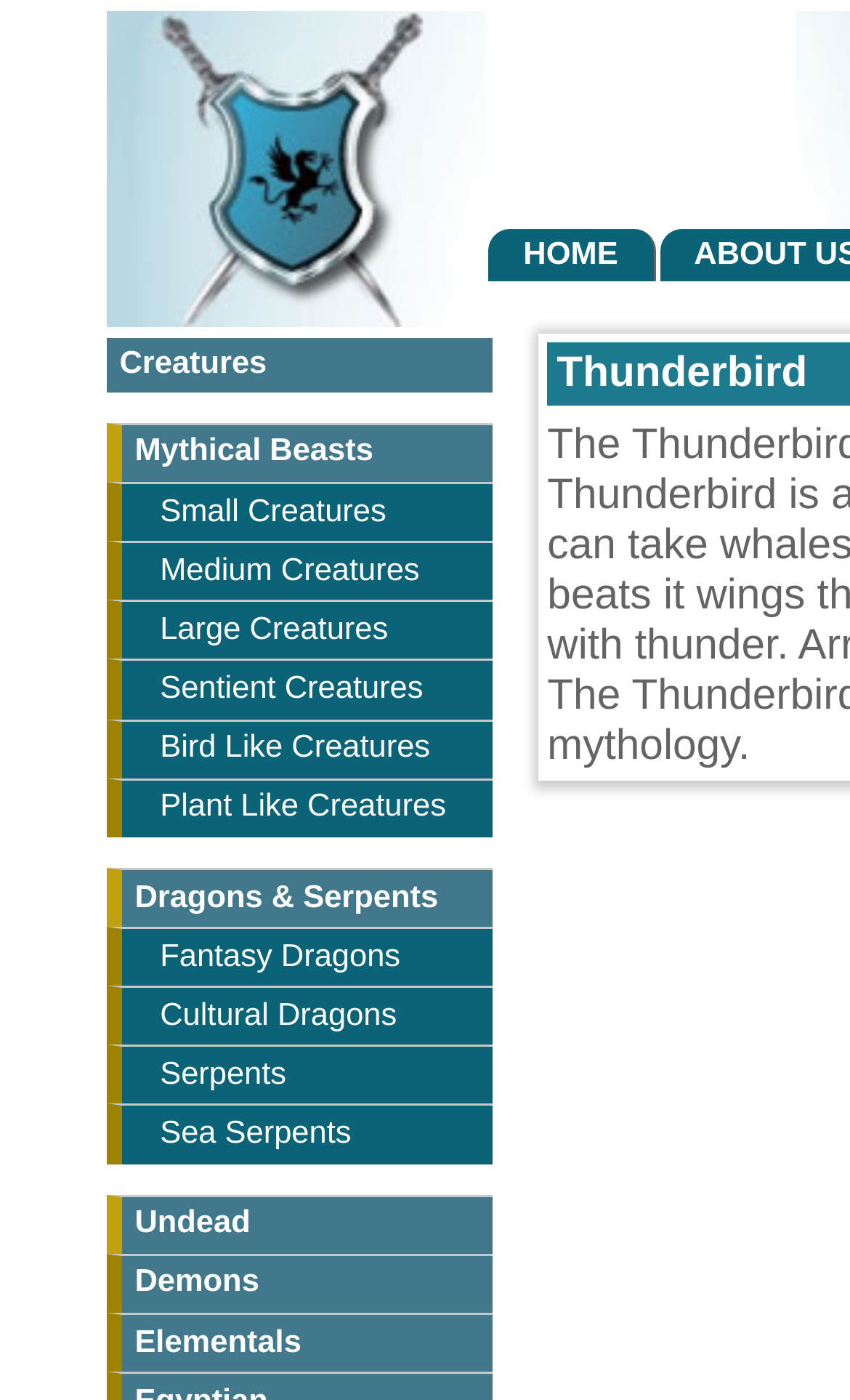Extract the bounding box coordinates for the described element: "Bird Like Creatures". The coordinates should be represented as four float numbers between 0 and 1: [left, top, right, bottom].

[0.126, 0.513, 0.579, 0.555]